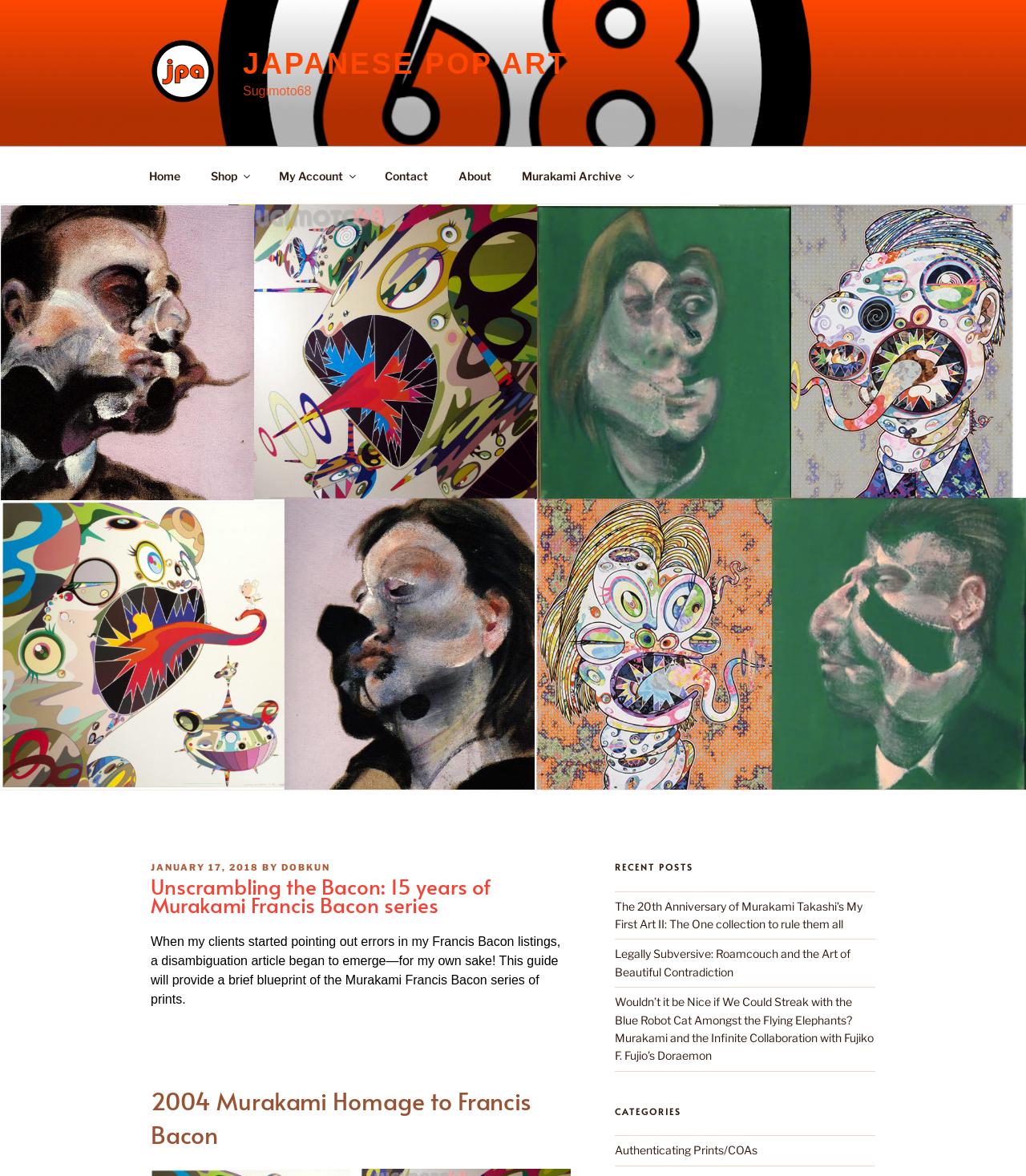Please identify the bounding box coordinates of the element that needs to be clicked to execute the following command: "Explore the 'CATEGORIES' section". Provide the bounding box using four float numbers between 0 and 1, formatted as [left, top, right, bottom].

[0.599, 0.94, 0.853, 0.95]